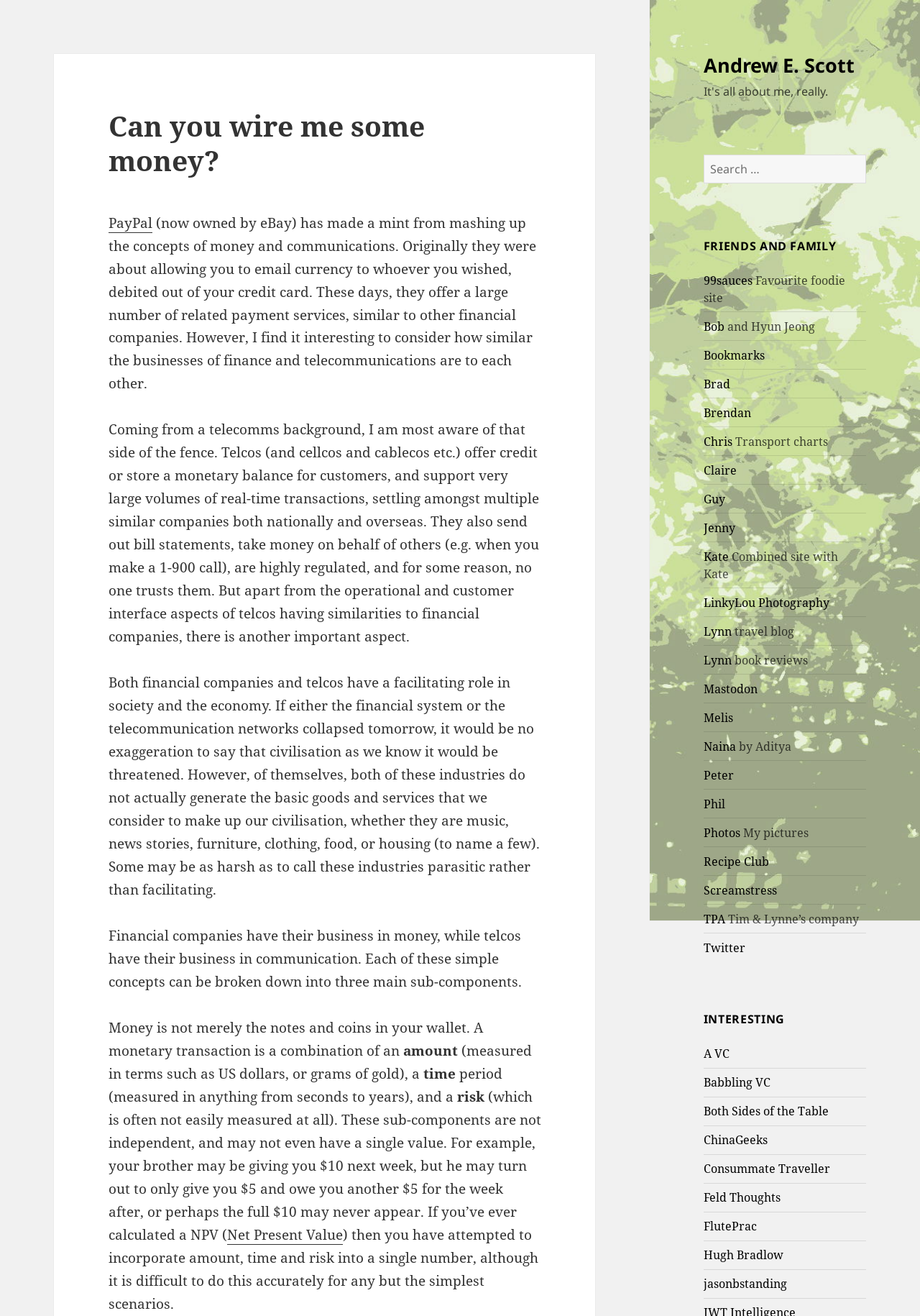Use a single word or phrase to answer this question: 
What is the name of the financial company mentioned?

PayPal